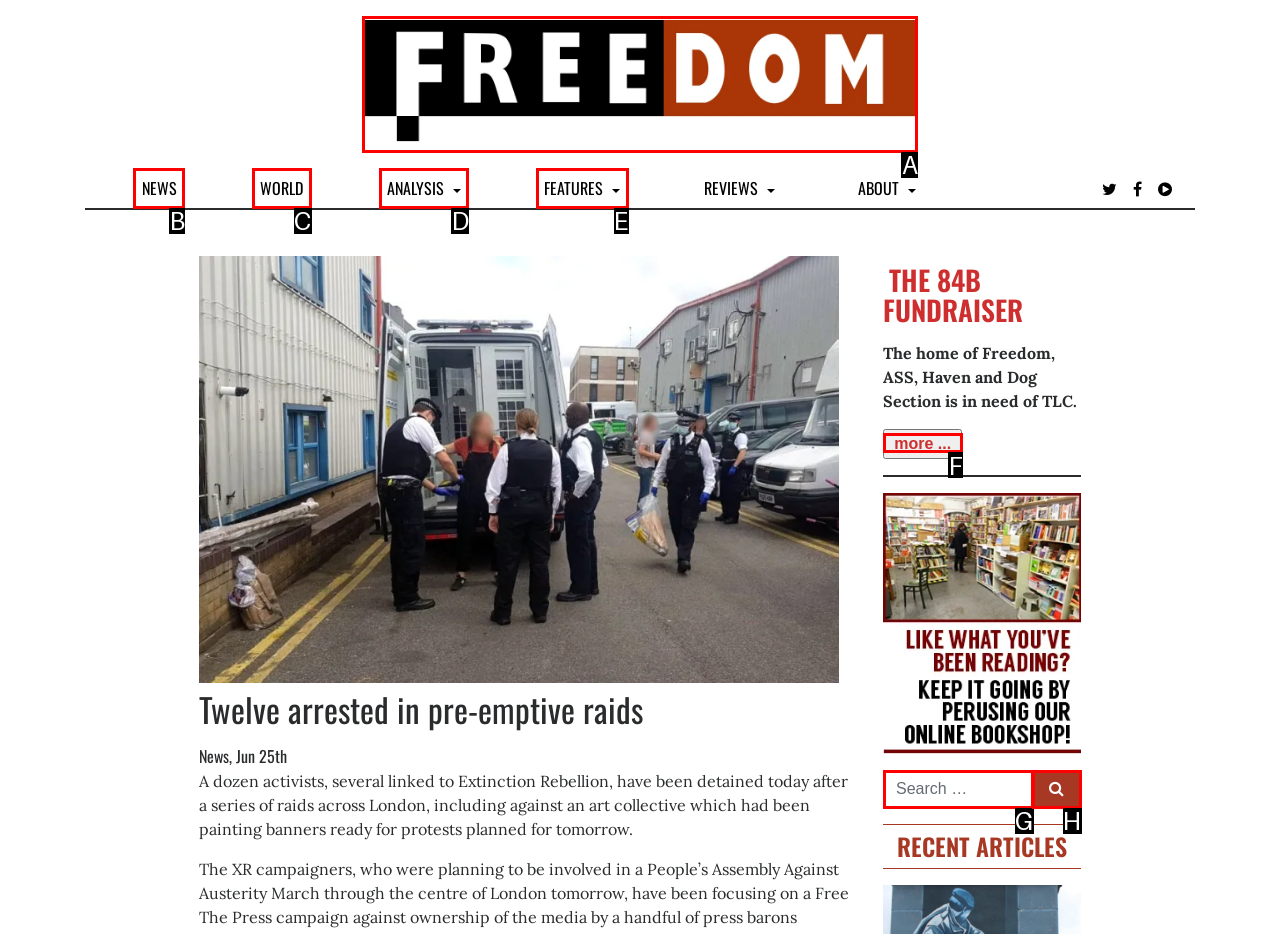Choose the letter of the option that needs to be clicked to perform the task: Click on the HOME link. Answer with the letter.

None